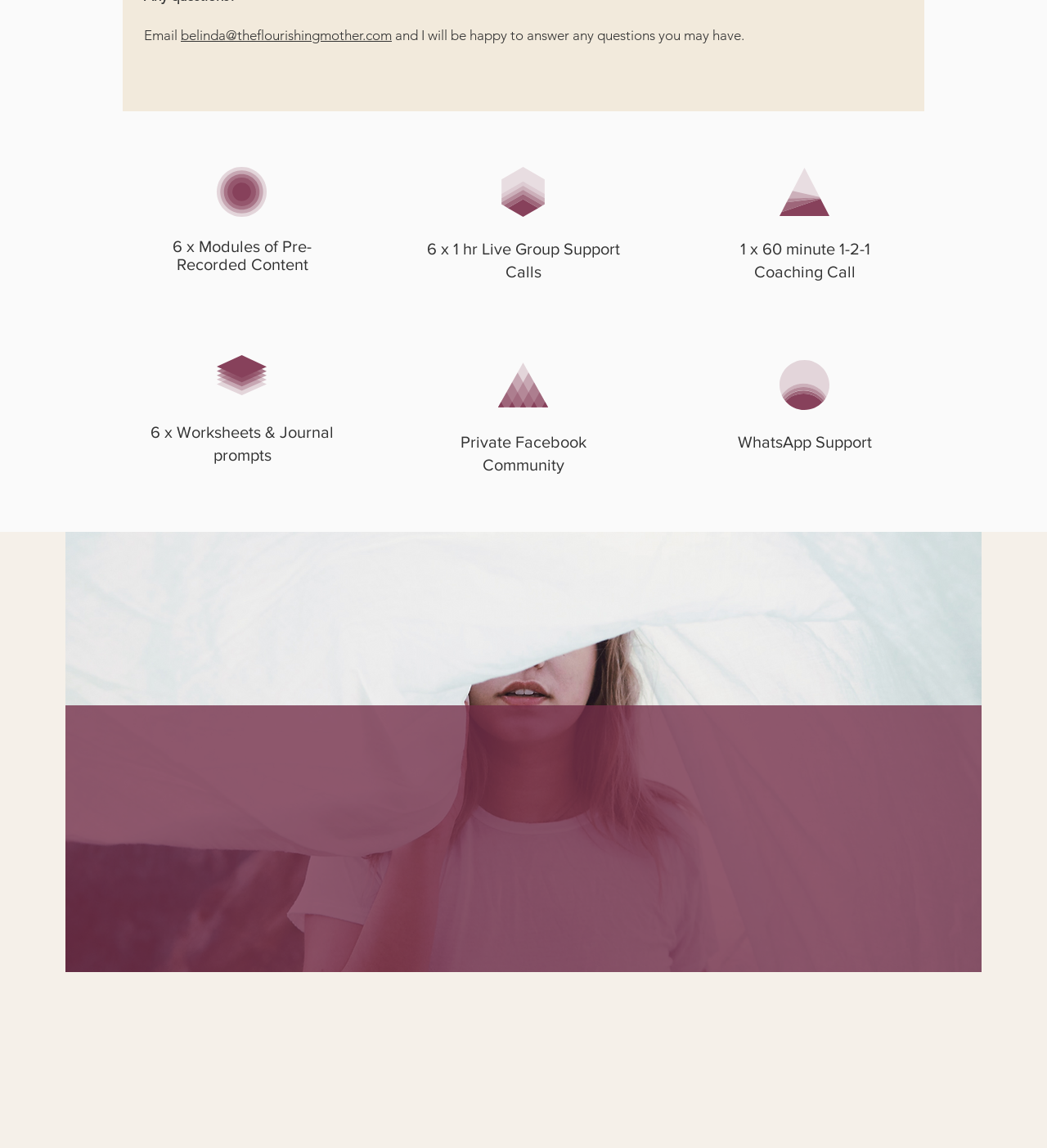Specify the bounding box coordinates of the area to click in order to execute this command: 'Learn about coaching'. The coordinates should consist of four float numbers ranging from 0 to 1, and should be formatted as [left, top, right, bottom].

[0.373, 0.935, 0.447, 0.953]